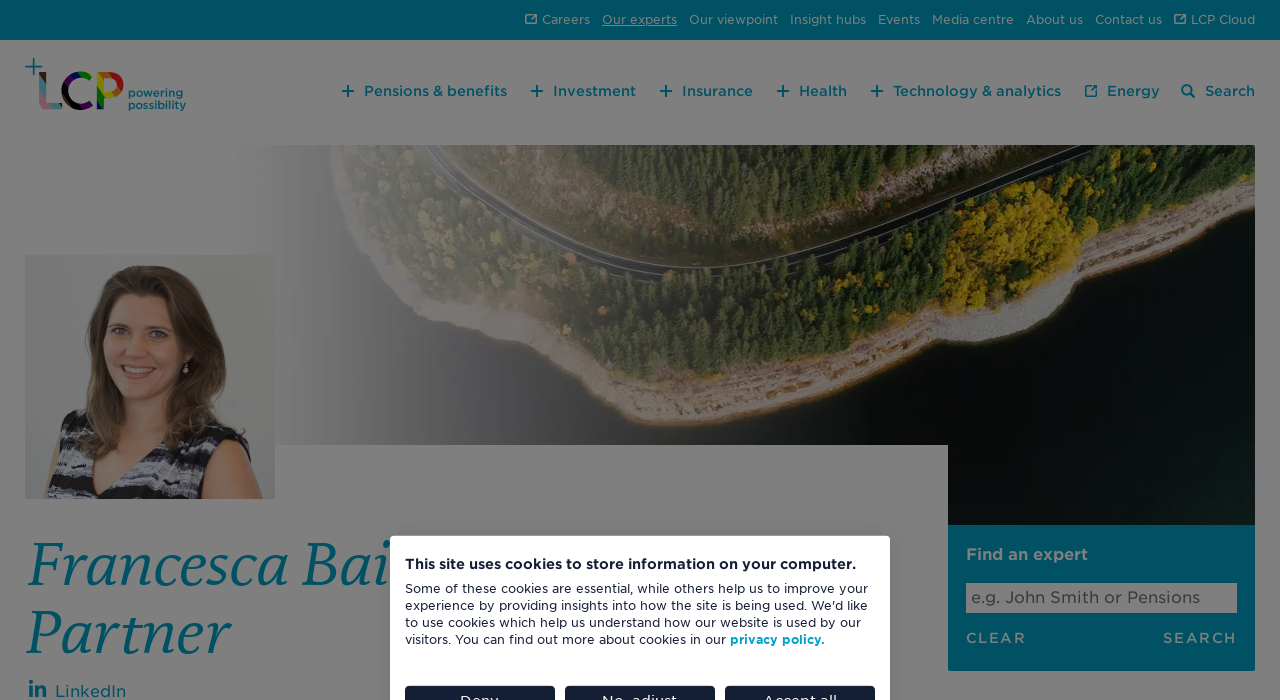Extract the primary headline from the webpage and present its text.

Francesca Bailey
Partner